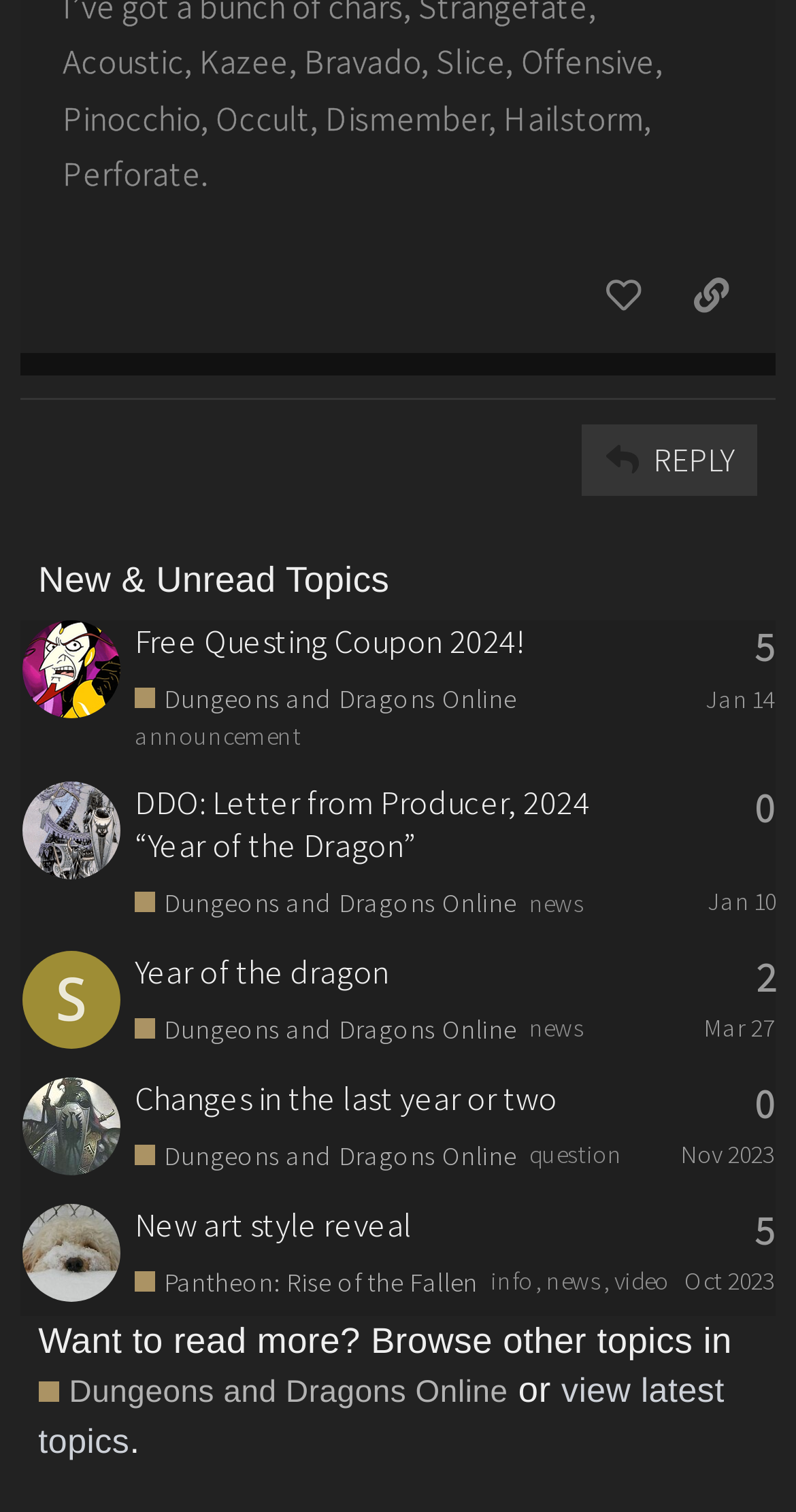Please provide a one-word or short phrase answer to the question:
Who is the latest poster in the second topic?

malachai